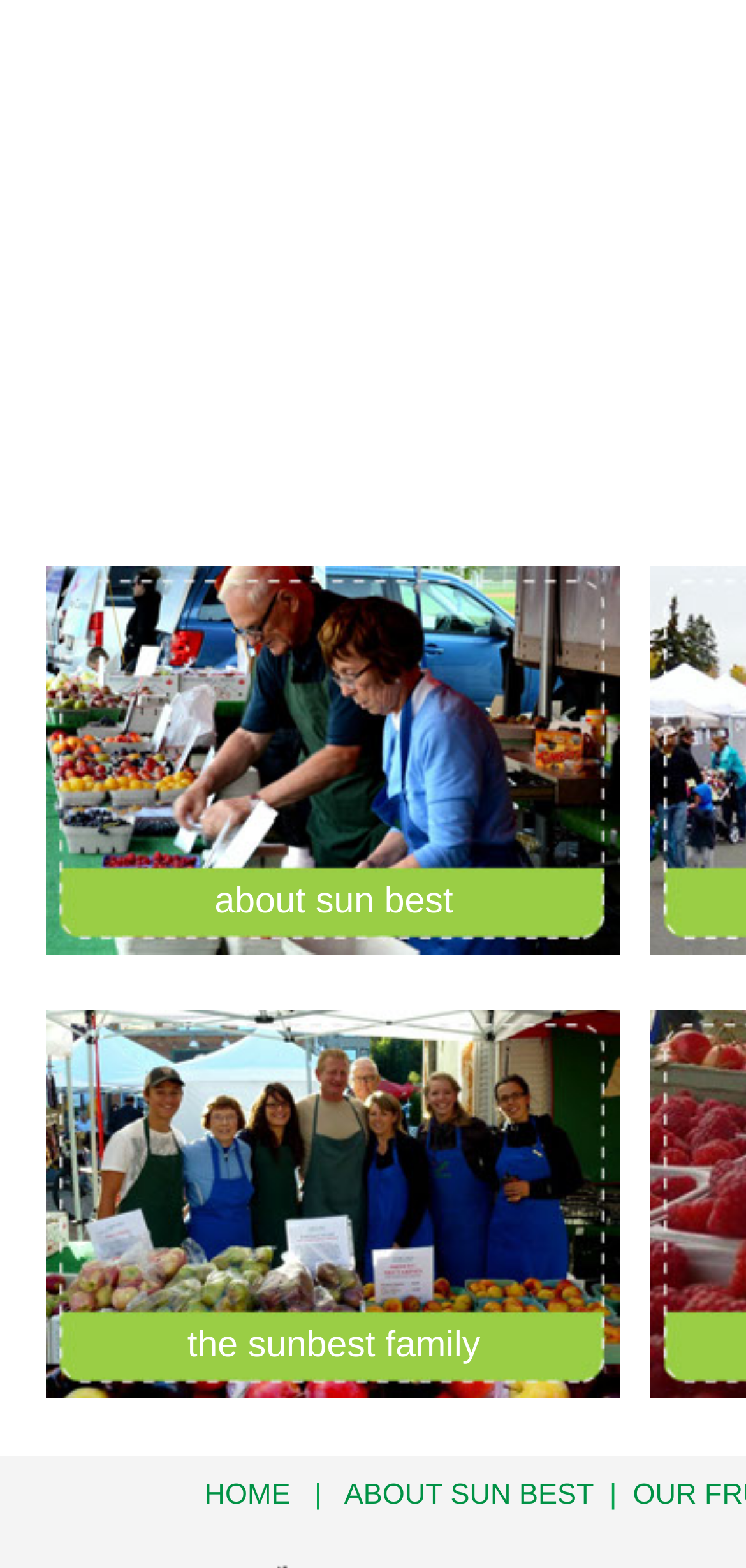Refer to the image and offer a detailed explanation in response to the question: What is the theme of the webpage?

I analyzed the text content of the StaticText elements and found that they all relate to 'Sun Best', suggesting that the webpage is about the 'Sun Best' family or company.